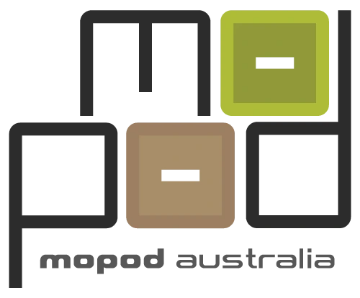Give a thorough caption for the picture.

The image showcases the Mopod logo, which serves as a visual representation of the brand's identity and services in Australia. The logo features the word "mopod" in a modern, stylized font, with the letters "mo" and "pod" designed in bold black outlines, enhancing its visual impact. Above the text are colorful square blocks in shades of green, brown, and beige, which add a contemporary feel and serve to distinguish the brand. Below the logo, the text "mopod australia" is presented in a clean, understated font, further emphasizing the brand’s Australian roots. This logo reflects a blend of modernity and approachability, suitable for a company specializing in tractor-related services and products.